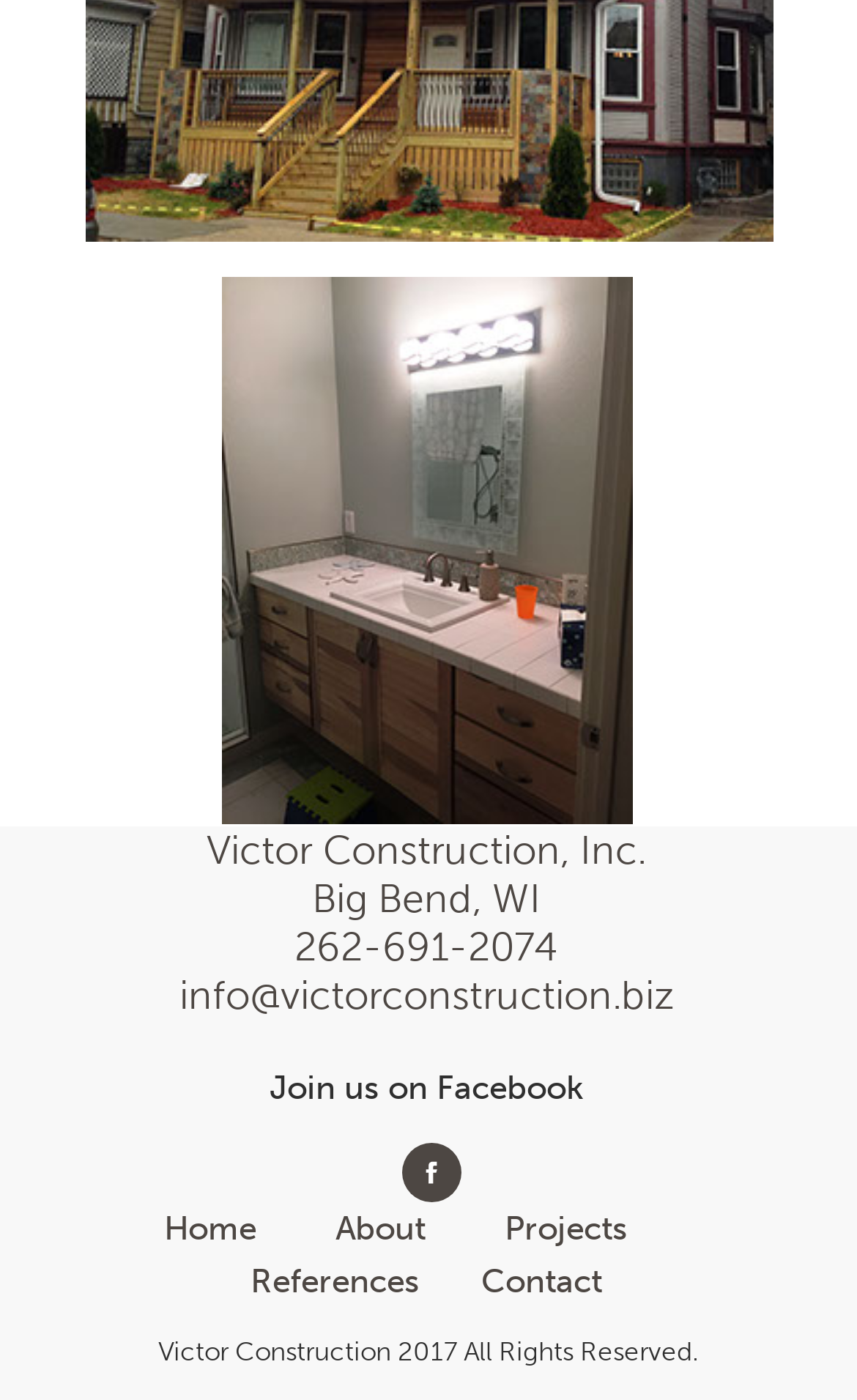Provide the bounding box coordinates for the UI element that is described as: "parent_node: Victor Construction, Inc.".

[0.469, 0.816, 0.538, 0.859]